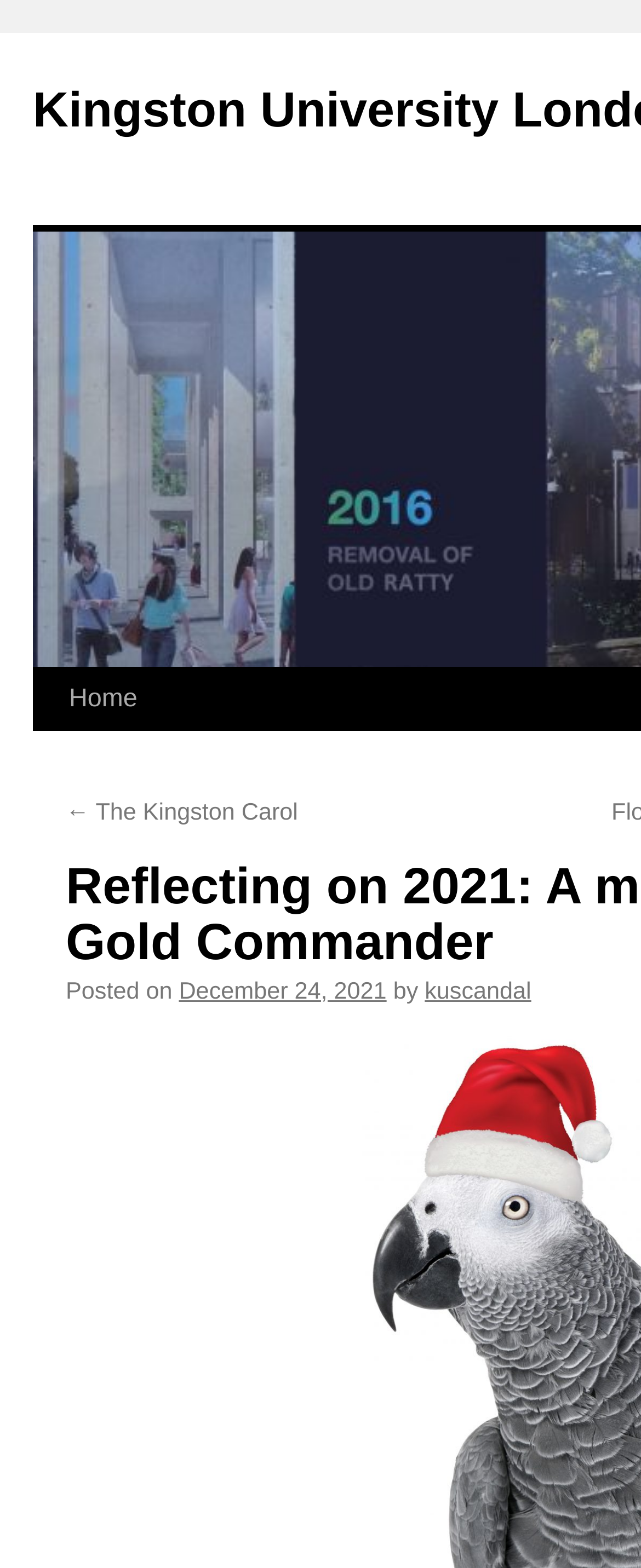What is the previous article?
From the screenshot, supply a one-word or short-phrase answer.

The Kingston Carol